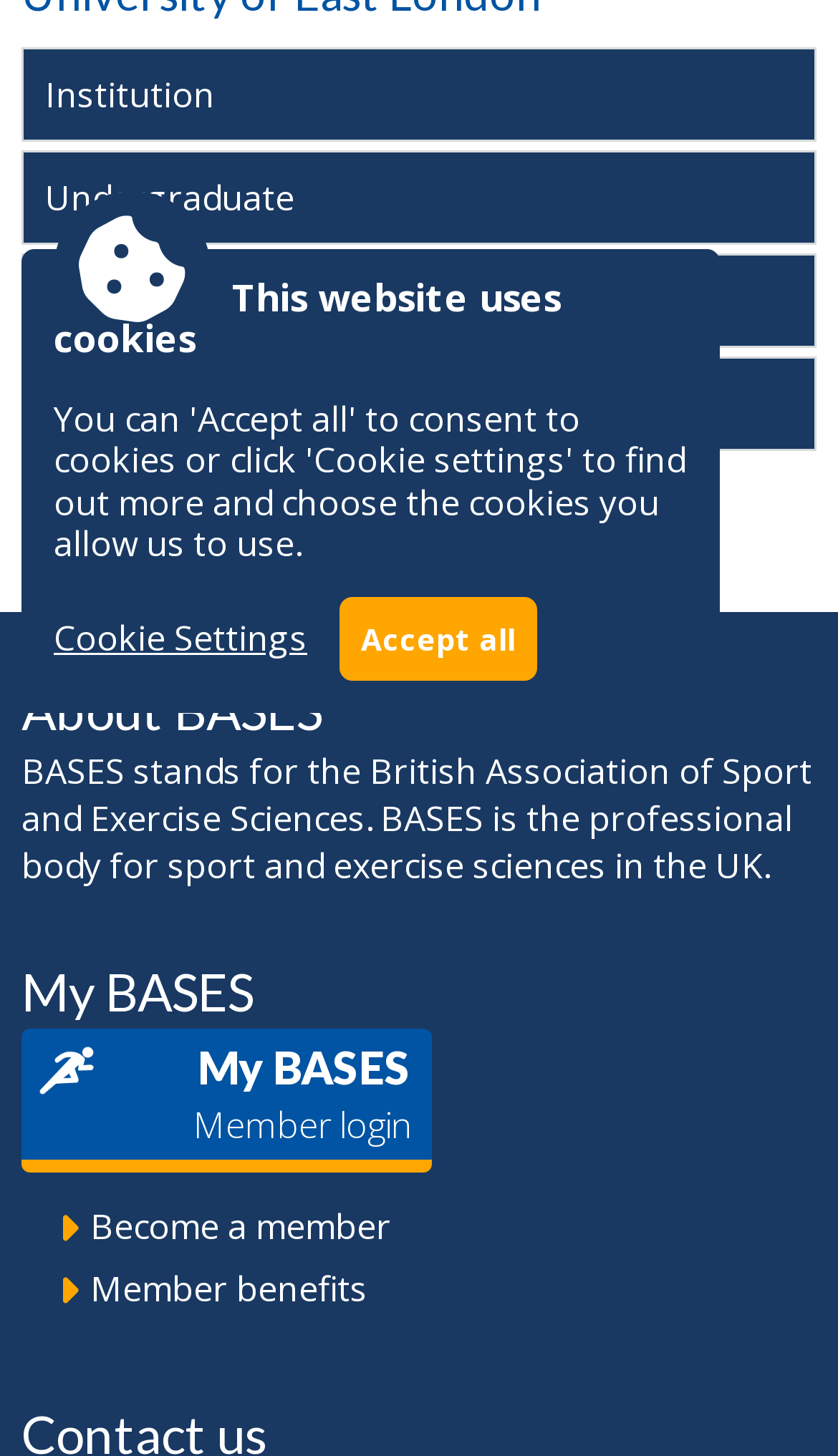Given the description "My BASES", provide the bounding box coordinates of the corresponding UI element.

[0.026, 0.706, 0.515, 0.805]